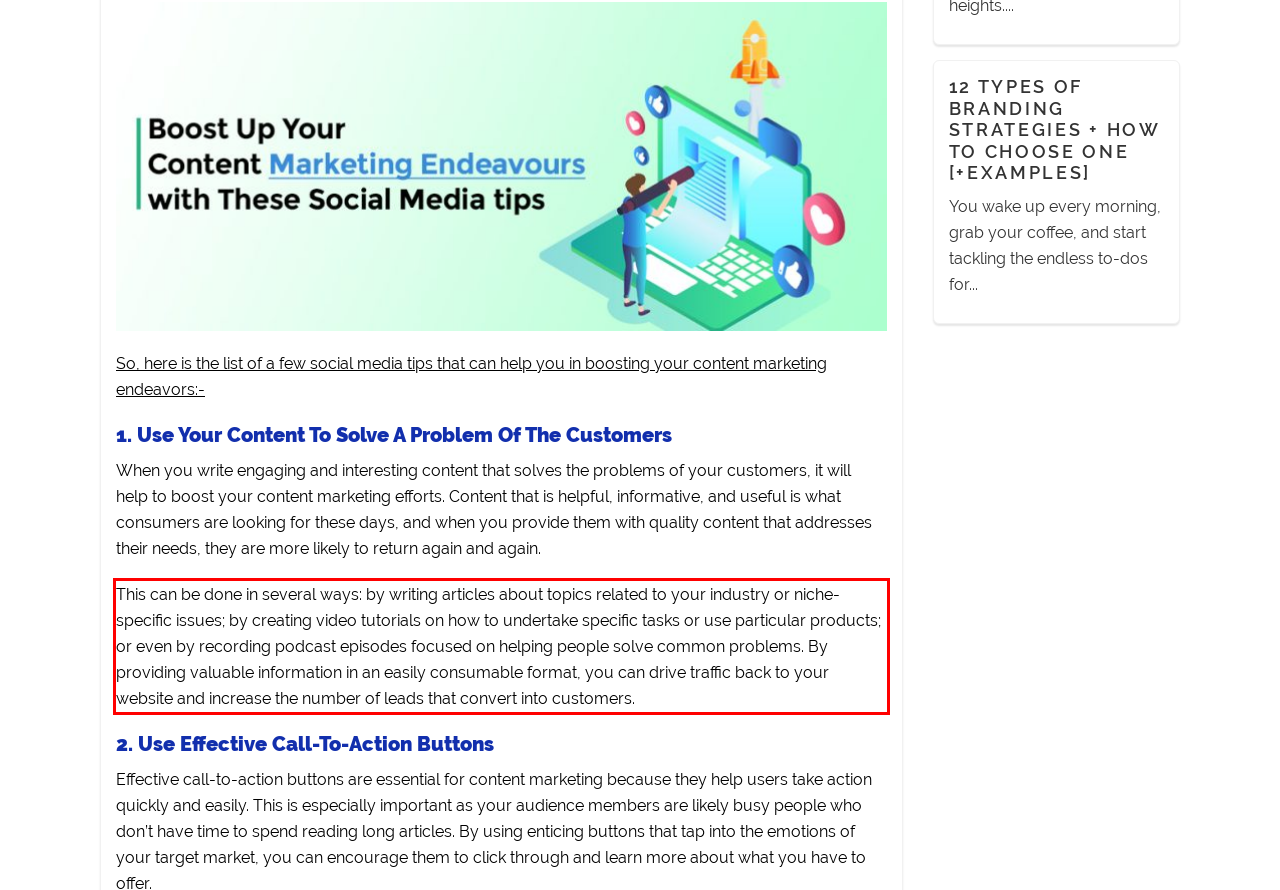Identify the red bounding box in the webpage screenshot and perform OCR to generate the text content enclosed.

This can be done in several ways: by writing articles about topics related to your industry or niche-specific issues; by creating video tutorials on how to undertake specific tasks or use particular products; or even by recording podcast episodes focused on helping people solve common problems. By providing valuable information in an easily consumable format, you can drive traffic back to your website and increase the number of leads that convert into customers.